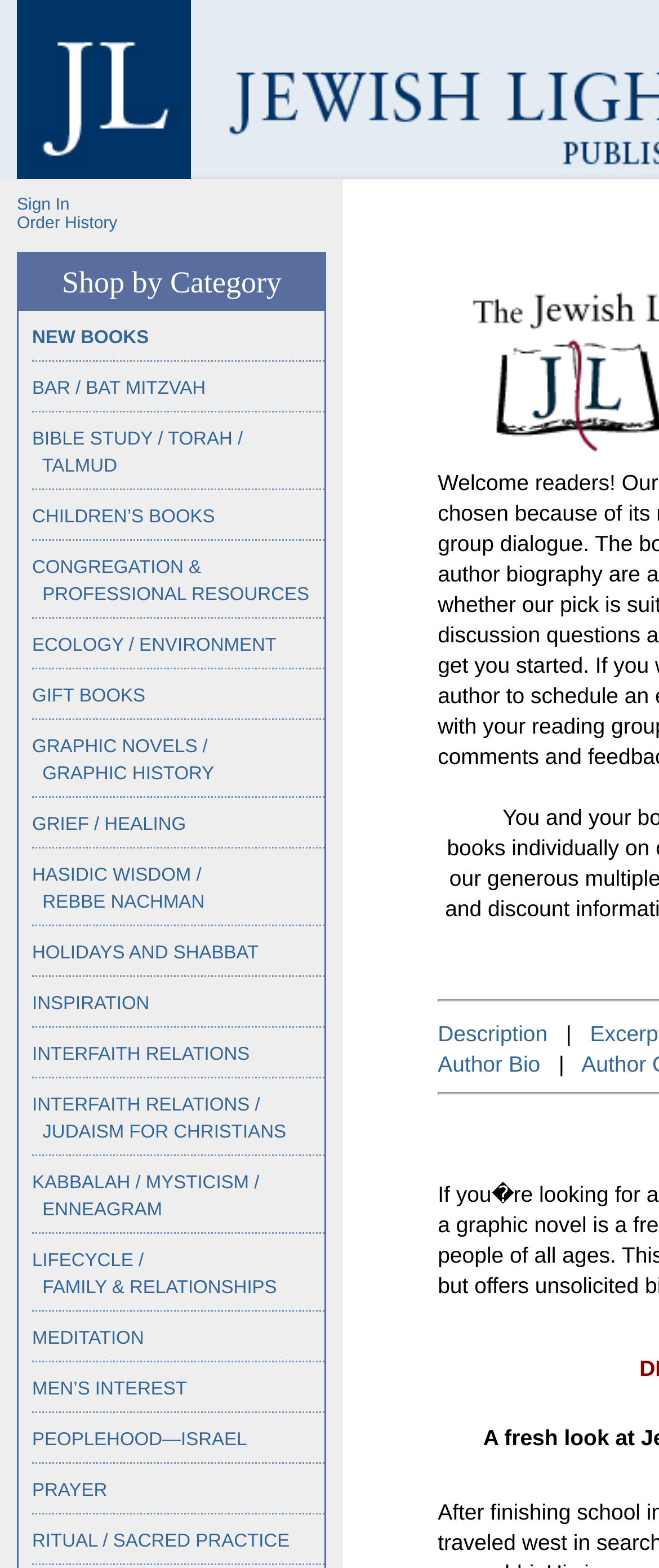Please specify the bounding box coordinates of the region to click in order to perform the following instruction: "Scroll up".

None